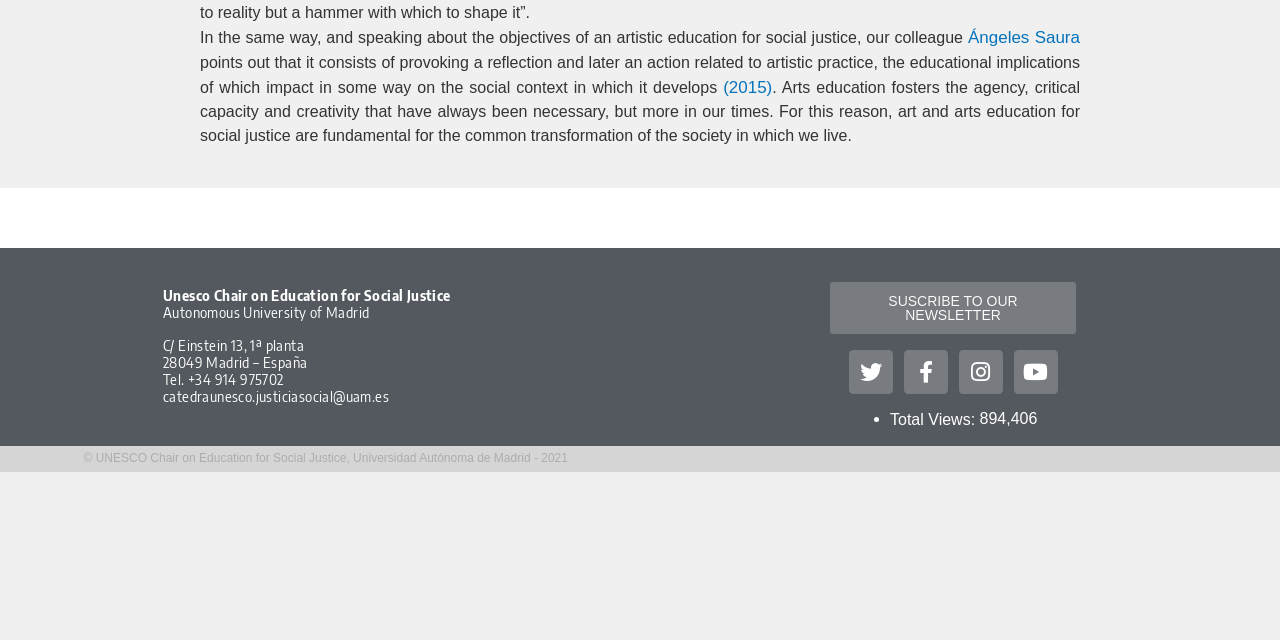Find the bounding box coordinates for the HTML element described in this sentence: "Ángeles Saura". Provide the coordinates as four float numbers between 0 and 1, in the format [left, top, right, bottom].

[0.756, 0.044, 0.844, 0.073]